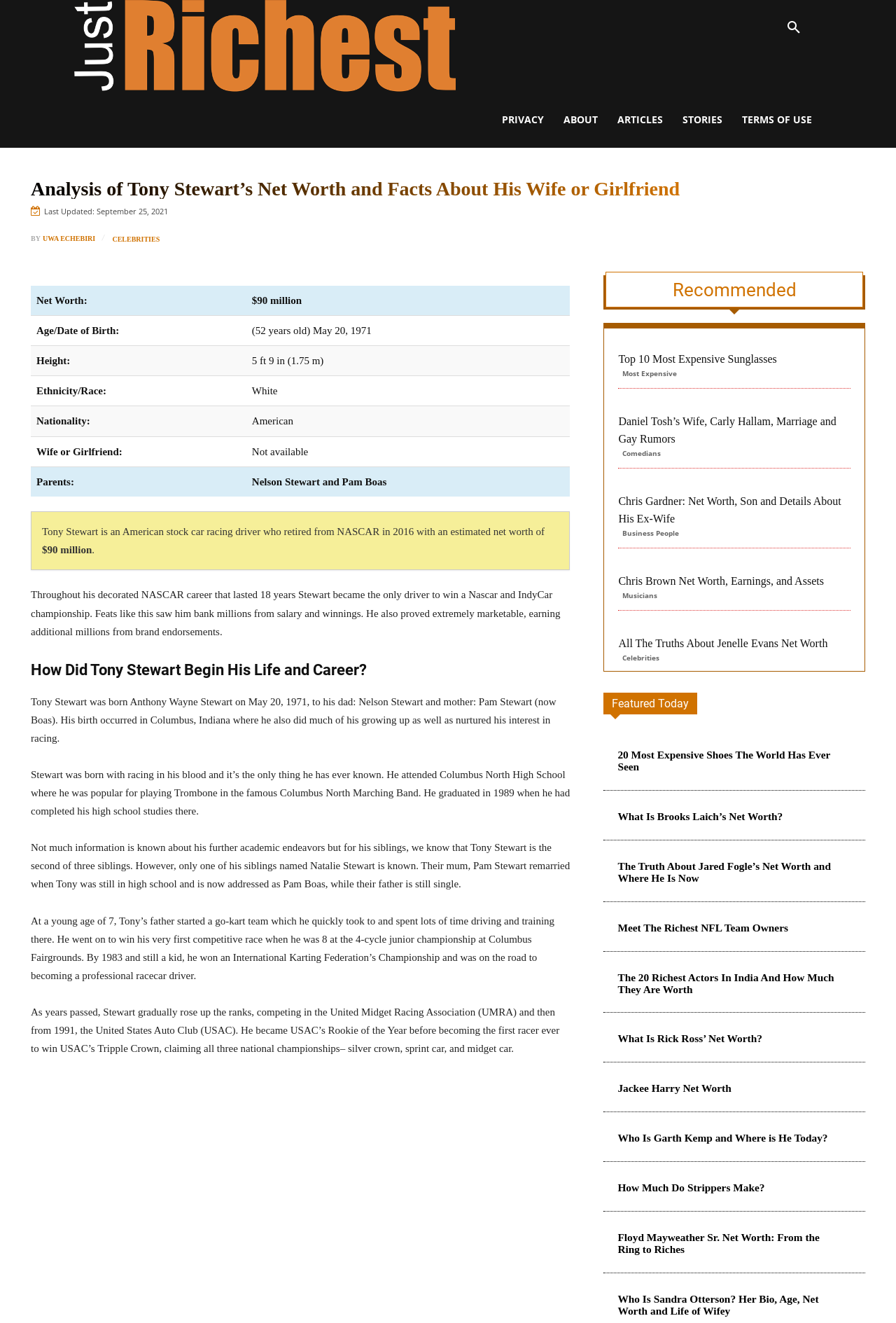Identify the bounding box coordinates for the element you need to click to achieve the following task: "Check the top 10 most expensive sunglasses". Provide the bounding box coordinates as four float numbers between 0 and 1, in the form [left, top, right, bottom].

[0.69, 0.265, 0.949, 0.278]